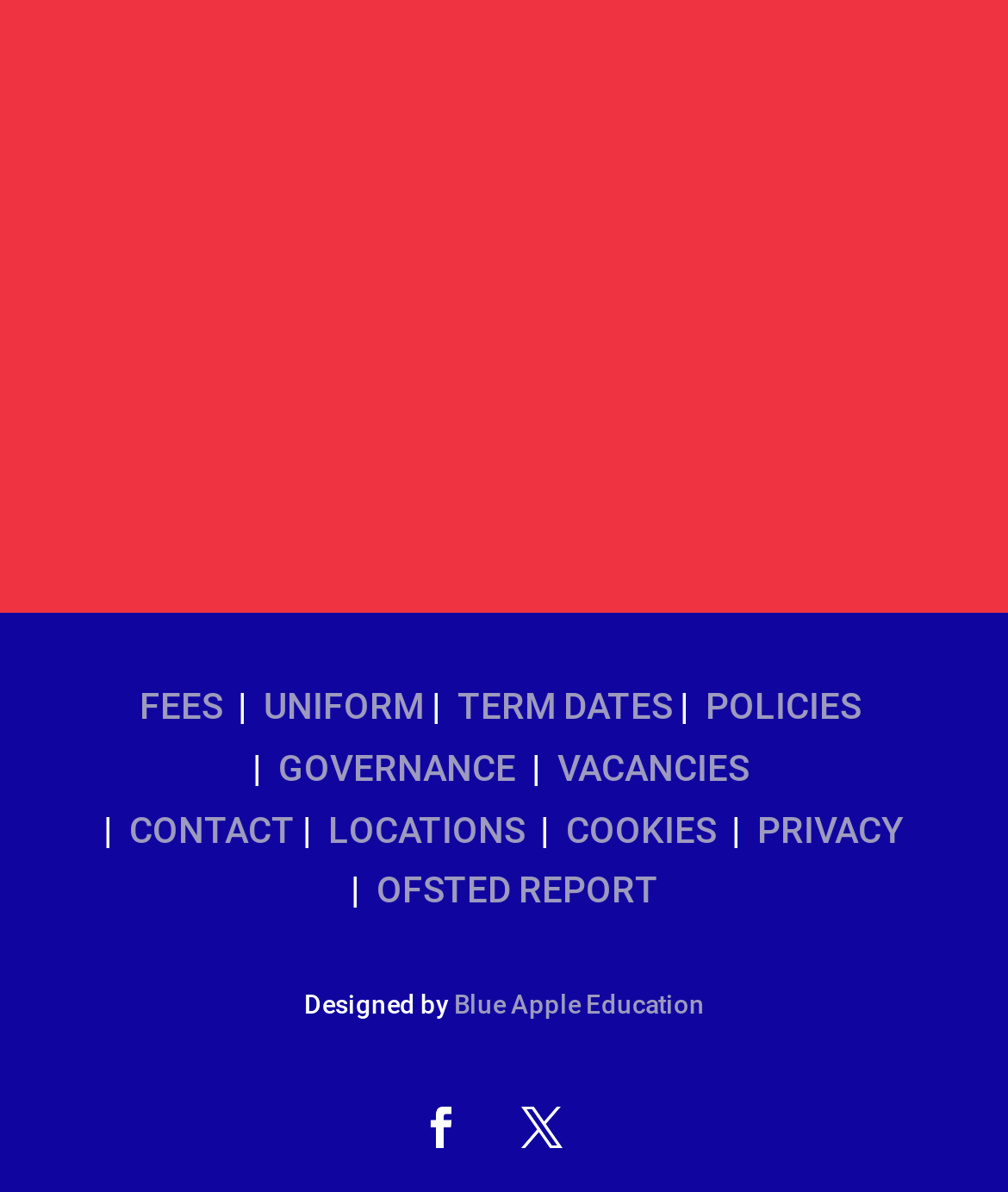What is the purpose of the 'OFSTED REPORT' link?
Use the image to answer the question with a single word or phrase.

To access the school's OFSTED report